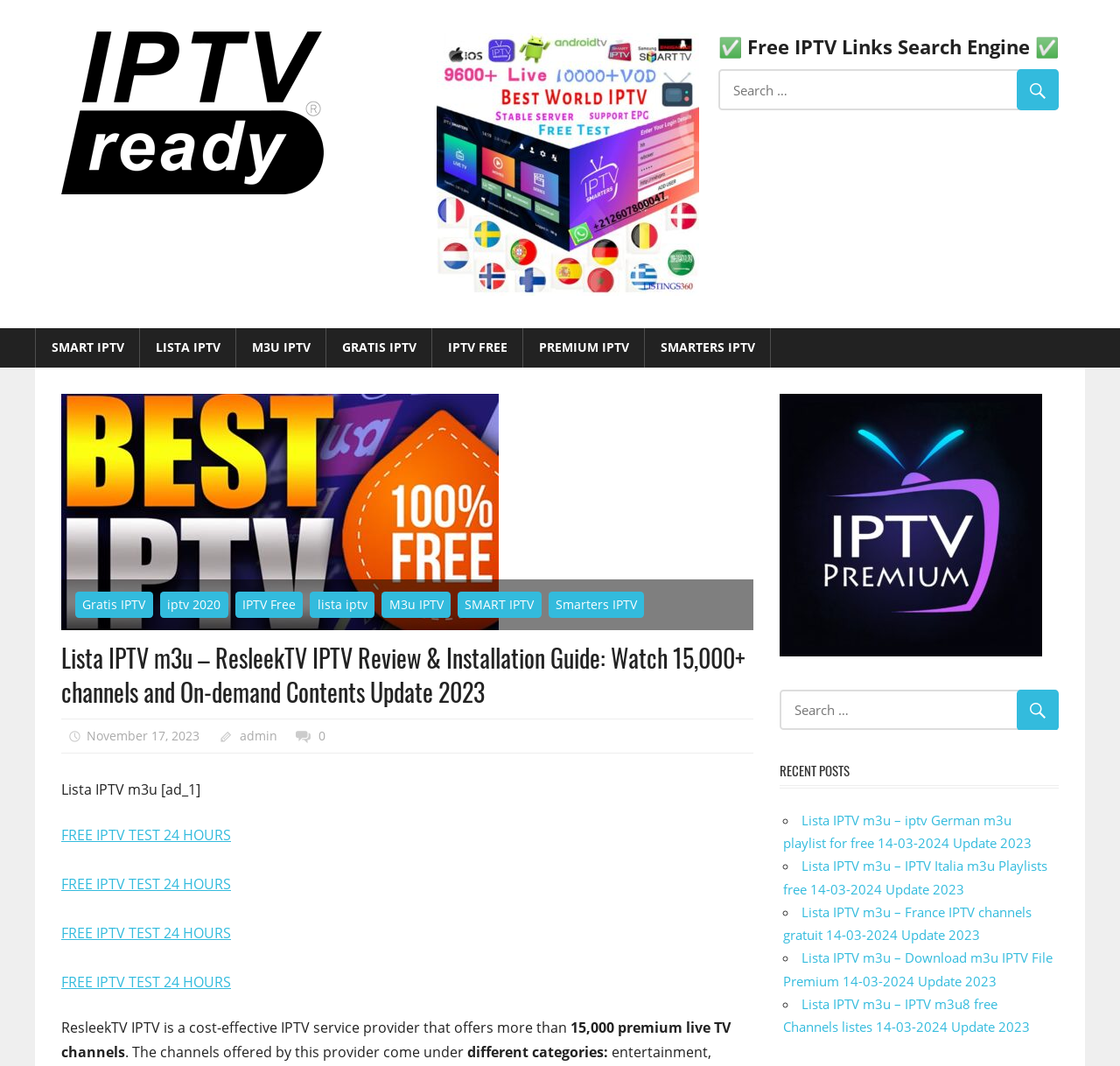Please respond to the question using a single word or phrase:
What is the name of the IPTV service provider?

ResleekTV IPTV